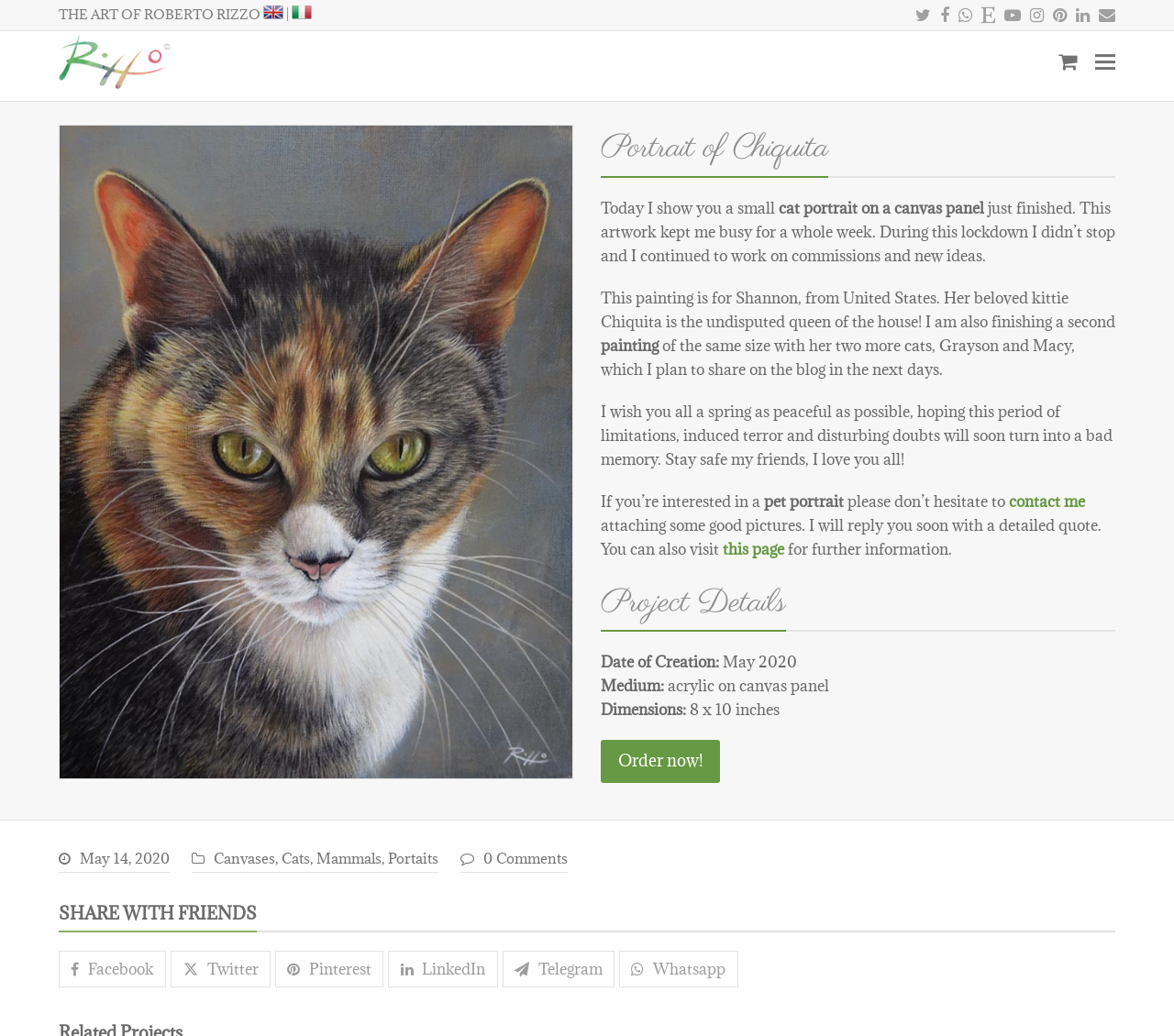Highlight the bounding box coordinates of the element that should be clicked to carry out the following instruction: "Order a painting now". The coordinates must be given as four float numbers ranging from 0 to 1, i.e., [left, top, right, bottom].

[0.512, 0.714, 0.613, 0.755]